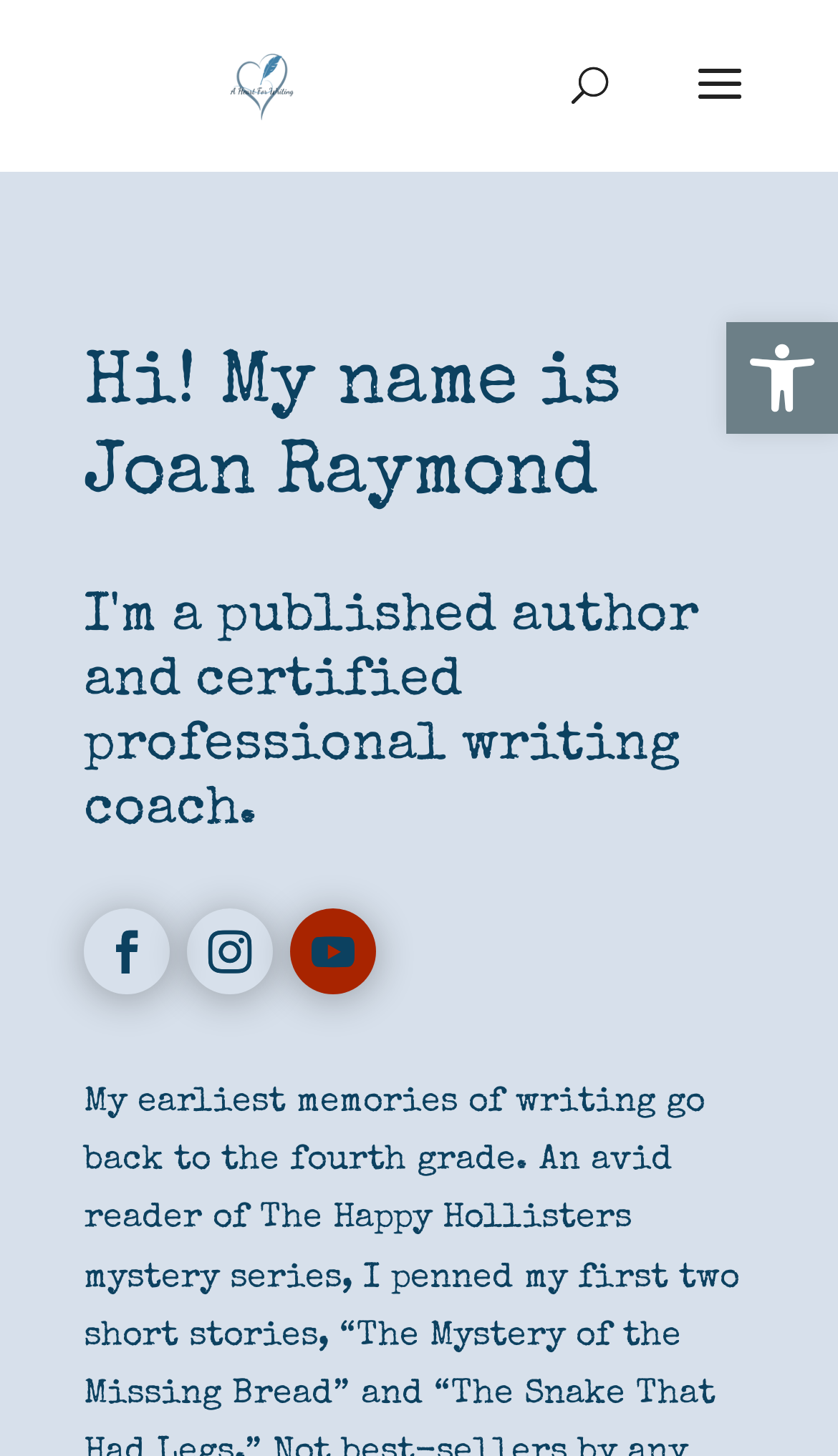What is the name of the author?
Please provide an in-depth and detailed response to the question.

The author's name is mentioned in the static text 'Hi! My name is Joan Raymond' which is located at the top of the webpage.